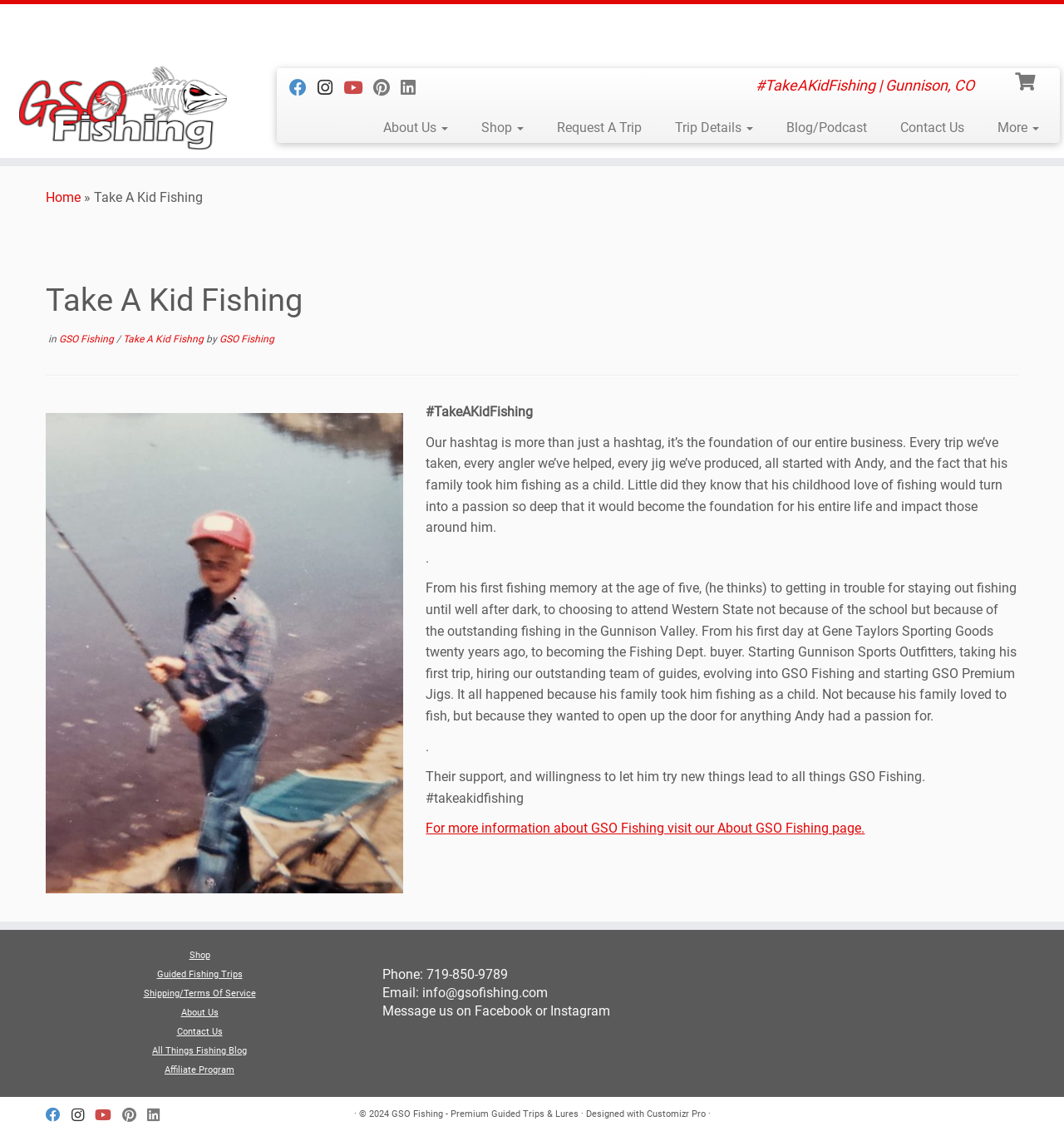Please reply to the following question with a single word or a short phrase:
What is the phone number of GSO Fishing?

719-850-9789